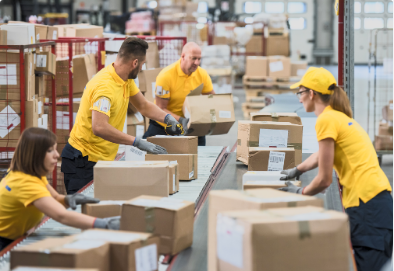What is being sorted and packed? Look at the image and give a one-word or short phrase answer.

Boxes